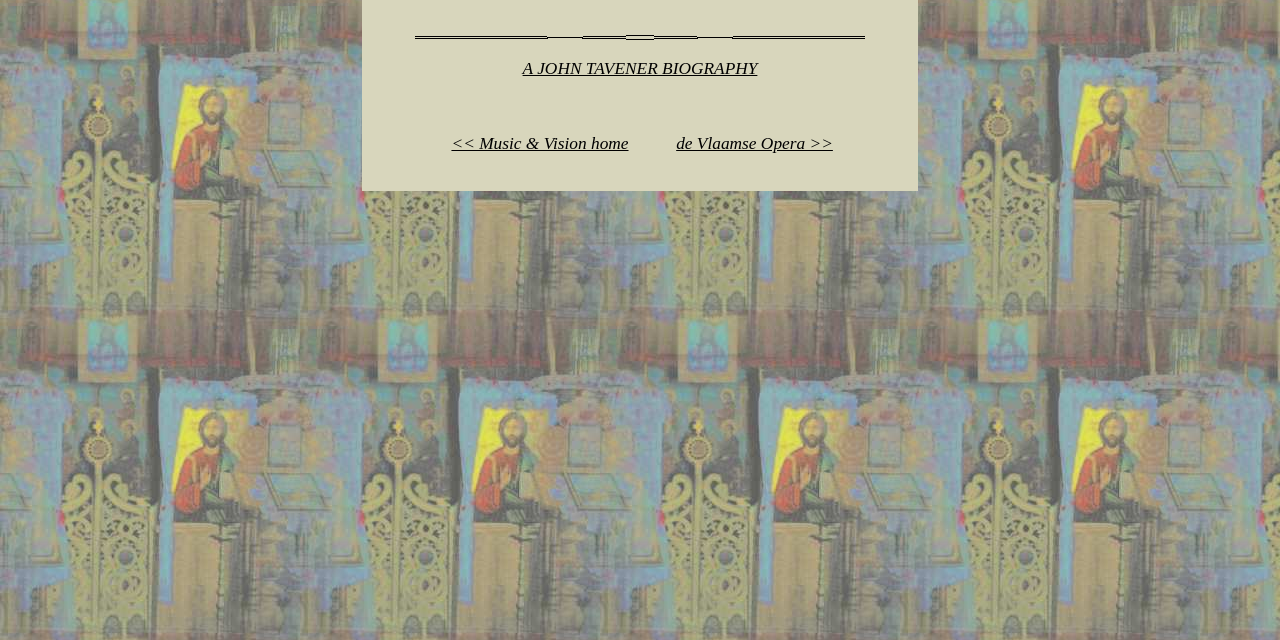Find the bounding box coordinates for the HTML element described in this sentence: "<< Music & Vision home". Provide the coordinates as four float numbers between 0 and 1, in the format [left, top, right, bottom].

[0.353, 0.209, 0.491, 0.239]